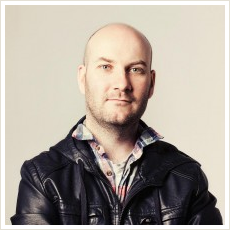Generate a detailed caption that describes the image.

The image features a man with a shaved head, standing confidently in a leather jacket over a plaid shirt. He has a neutral expression, suggesting a calm demeanor. The background is softly lit, creating an approachable and professional appearance. This image appears to serve as a personal representation or profile picture for Ryan Hellyer, potentially used in conjunction with his blog or online presence, where he shares various insights and thoughts, including topics related to technology and personal reflections. The overall aesthetic conveys a blend of casual and modern style, reflecting an approachable personality.